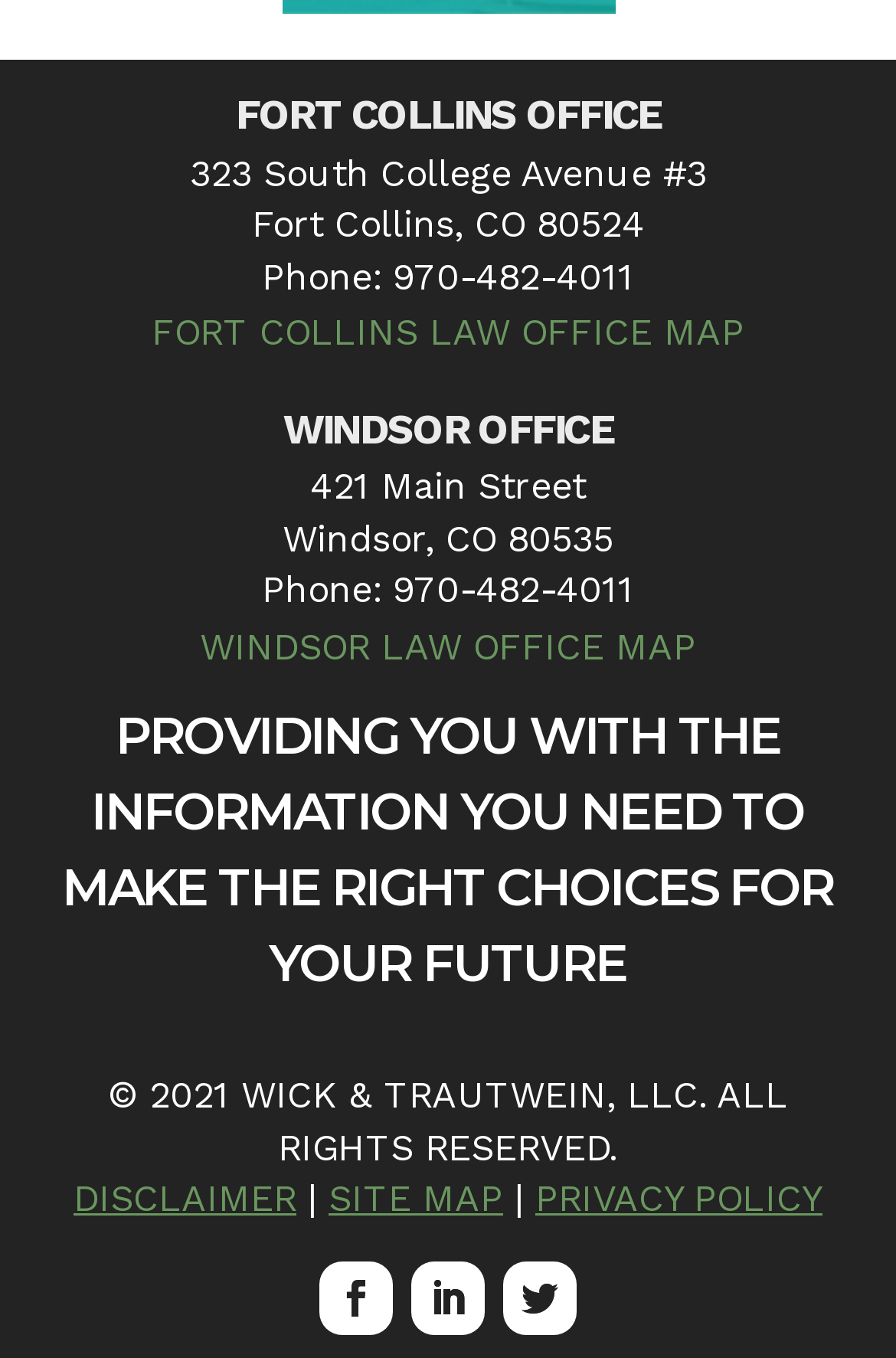Please use the details from the image to answer the following question comprehensively:
How many links are there at the bottom of the webpage?

I counted the number of links at the bottom of the webpage, which are 'DISCLAIMER', 'SITE MAP', 'PRIVACY POLICY', and three social media links.